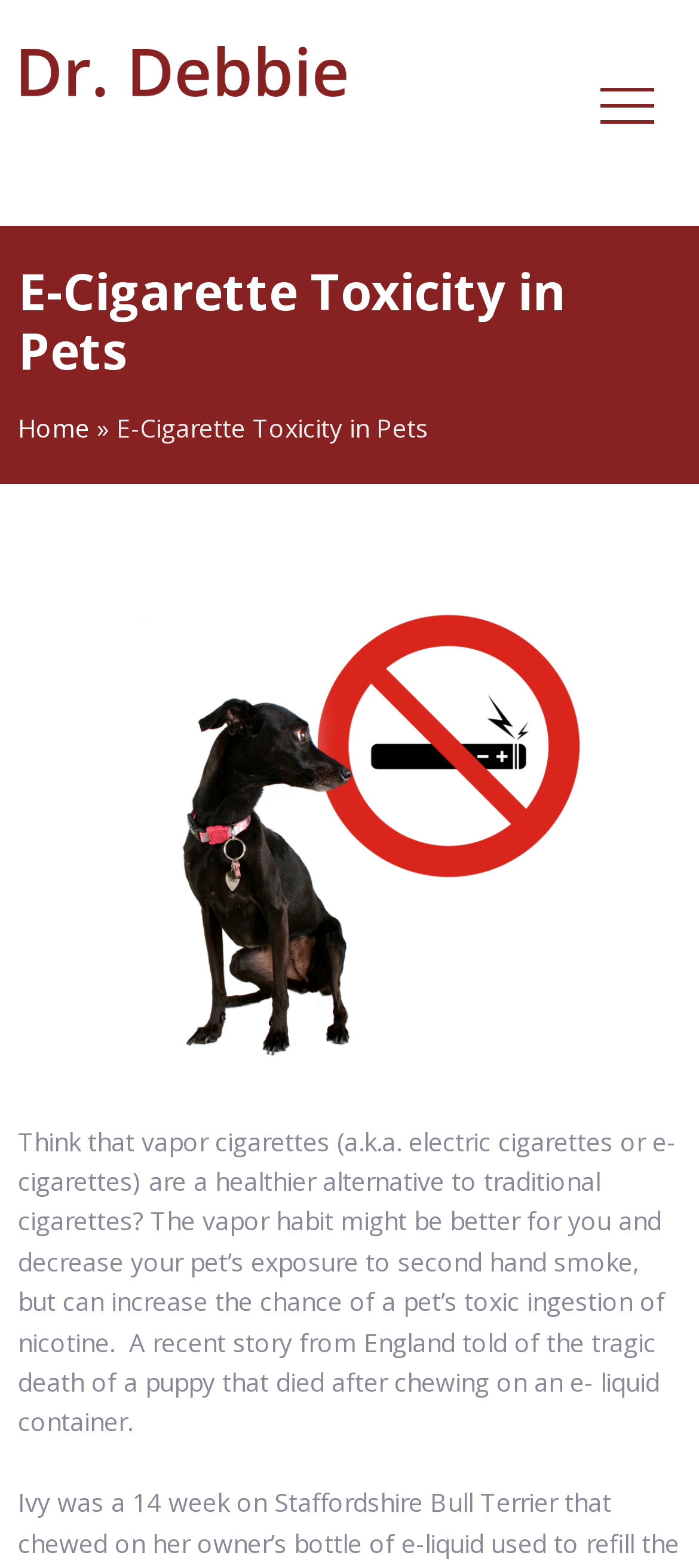Construct a comprehensive caption that outlines the webpage's structure and content.

The webpage is about the toxicity of e-cigarettes in pets, specifically featuring Dr. Debbie. At the top left, there is a link and an image of Dr. Debbie. Below this, there is a heading that reads "E-Cigarette Toxicity in Pets". To the right of the heading, there is a button. 

On the top left, below Dr. Debbie's link and image, there is a link to "Home" followed by a right-facing arrow symbol. 

The main content of the webpage is a paragraph of text that discusses the misconception that vapor cigarettes are a healthier alternative to traditional cigarettes. It explains that while they may be better for humans, they can increase the risk of toxic nicotine ingestion in pets. The text also references a tragic story from England about a puppy that died after chewing on an e-liquid container. This text is located below the heading and spans most of the width of the page.